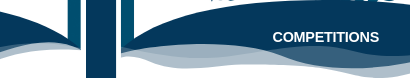What is the purpose of the visual?
Please provide a comprehensive answer to the question based on the webpage screenshot.

The purpose of the visual is to invite readers to explore related content, which is evident from the description of the image. The caption specifically mentions that the visual serves as an invitation for readers to explore related content, emphasizing the spirit of competition within the fishing community.